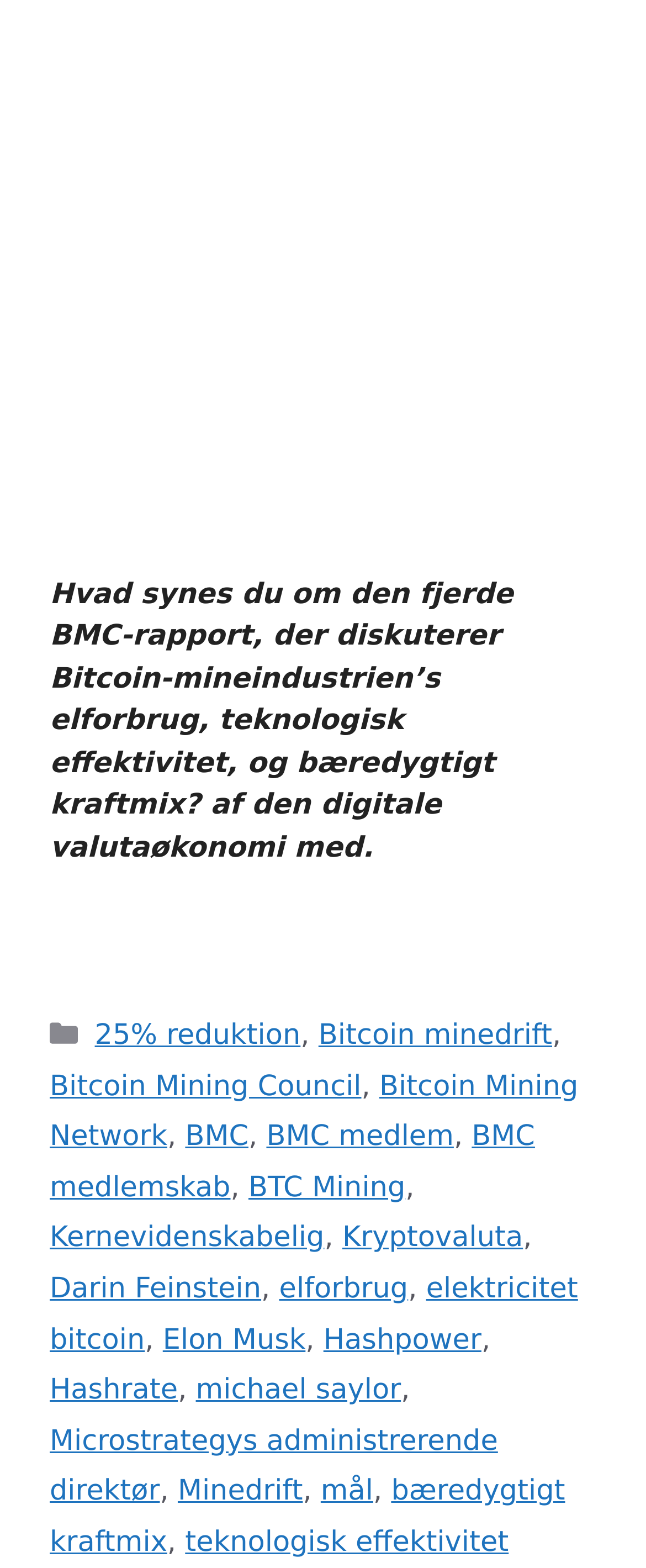Based on the visual content of the image, answer the question thoroughly: What is the category of the webpage content?

The StaticText element with OCR text 'Kategorier' suggests that the webpage content is categorized, but the specific categories are not explicitly stated.